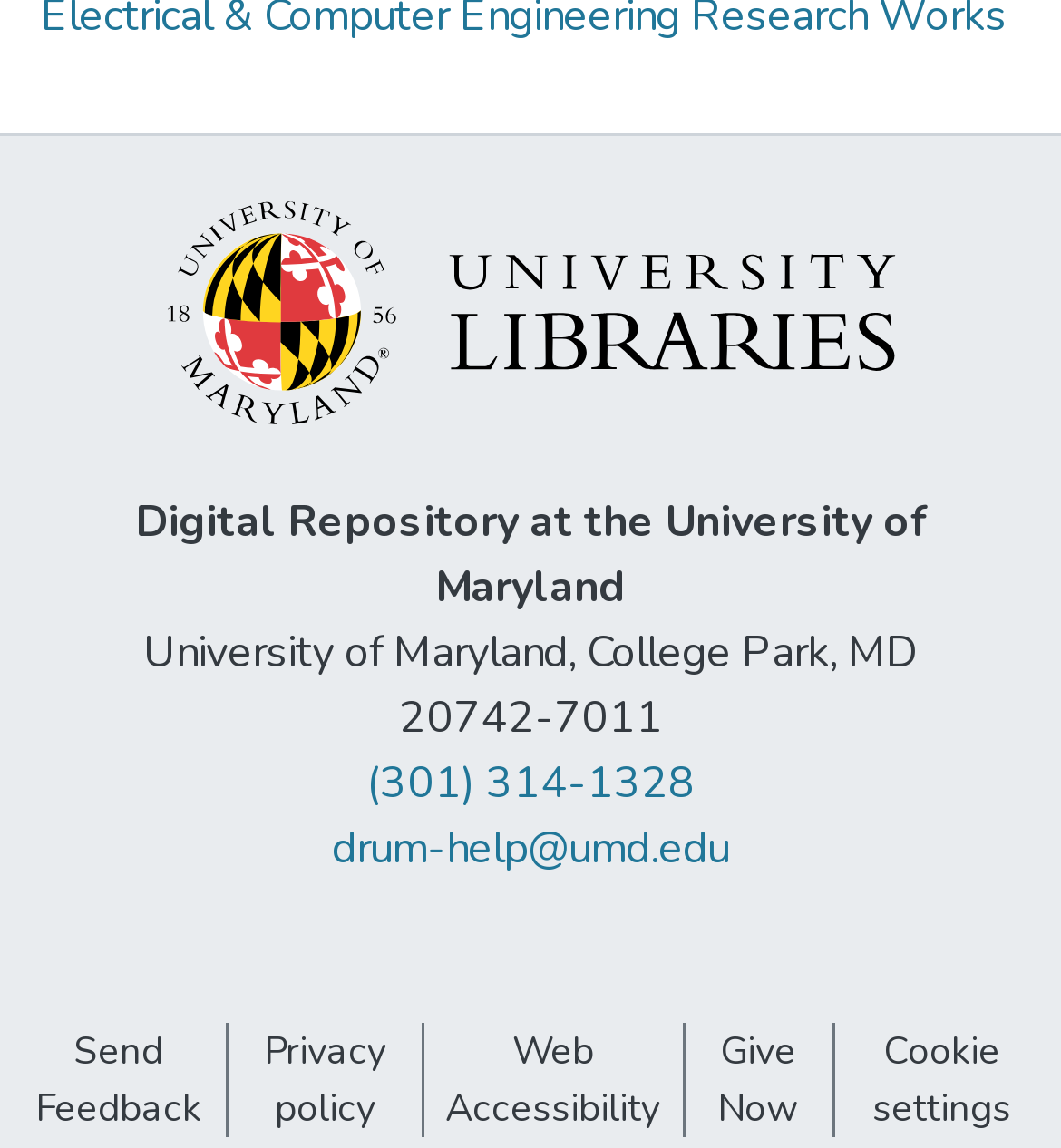Respond to the following query with just one word or a short phrase: 
What is the name of the university?

University of Maryland